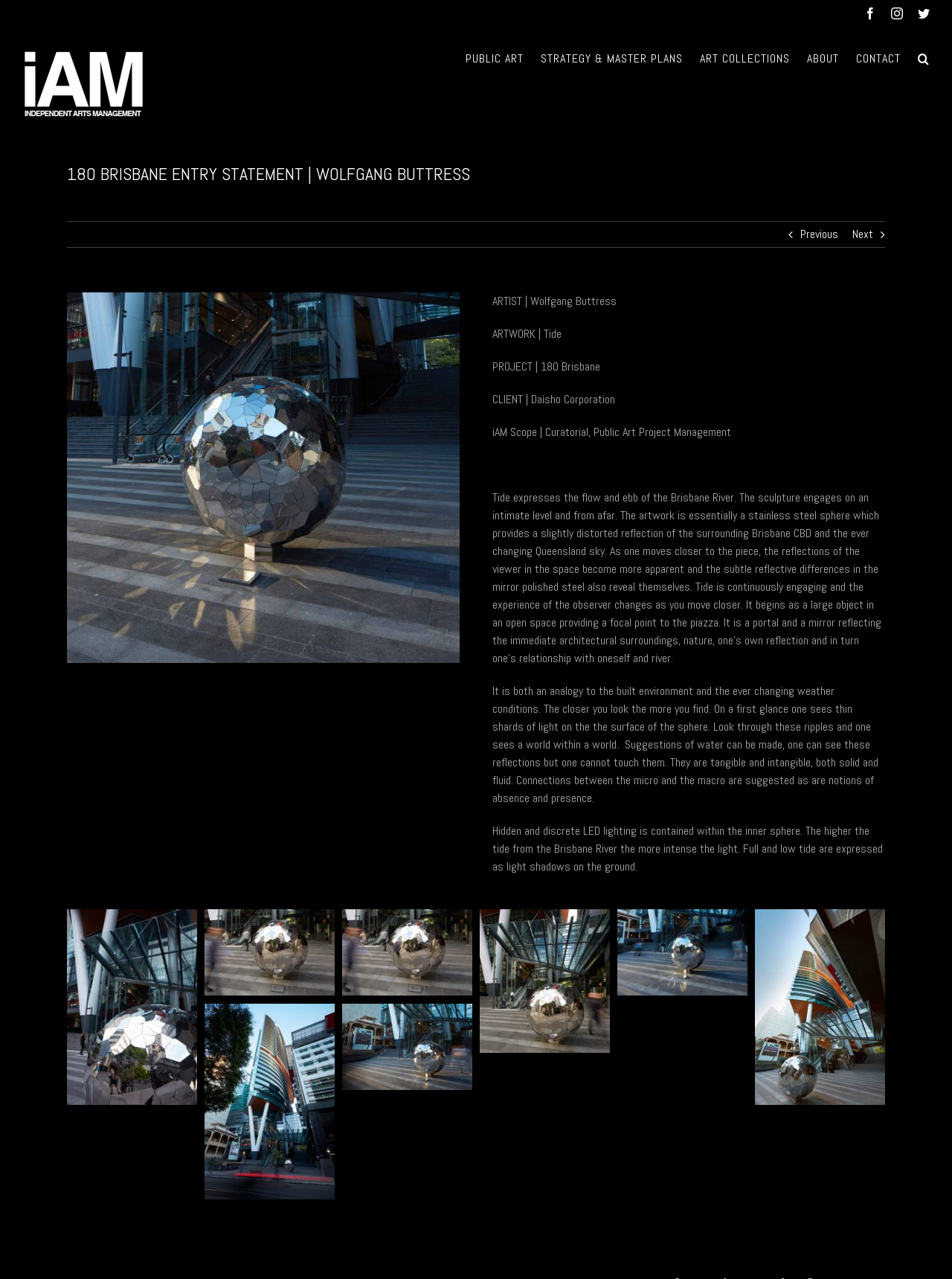What is the client of the project? Based on the screenshot, please respond with a single word or phrase.

Daisho Corporation